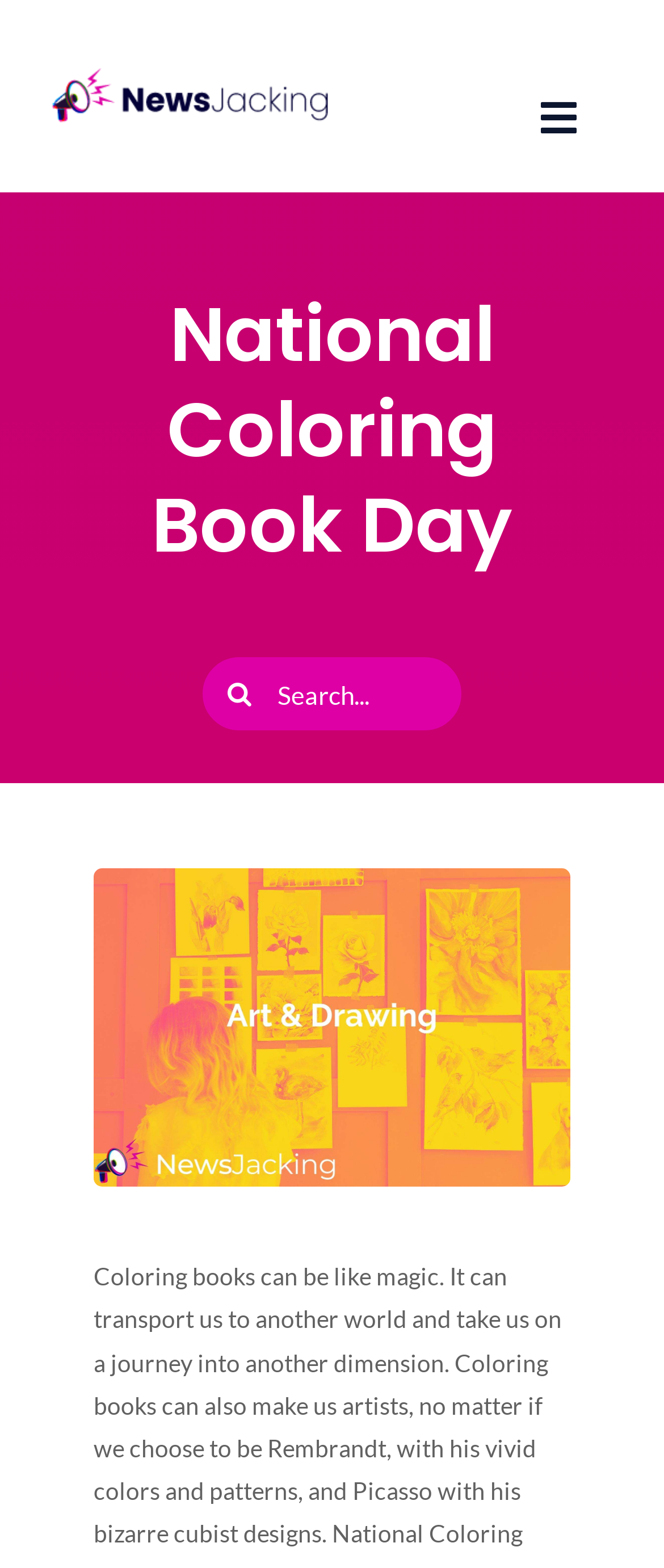Using the description: "NewsJacking Toolkit", determine the UI element's bounding box coordinates. Ensure the coordinates are in the format of four float numbers between 0 and 1, i.e., [left, top, right, bottom].

[0.0, 0.313, 1.0, 0.376]